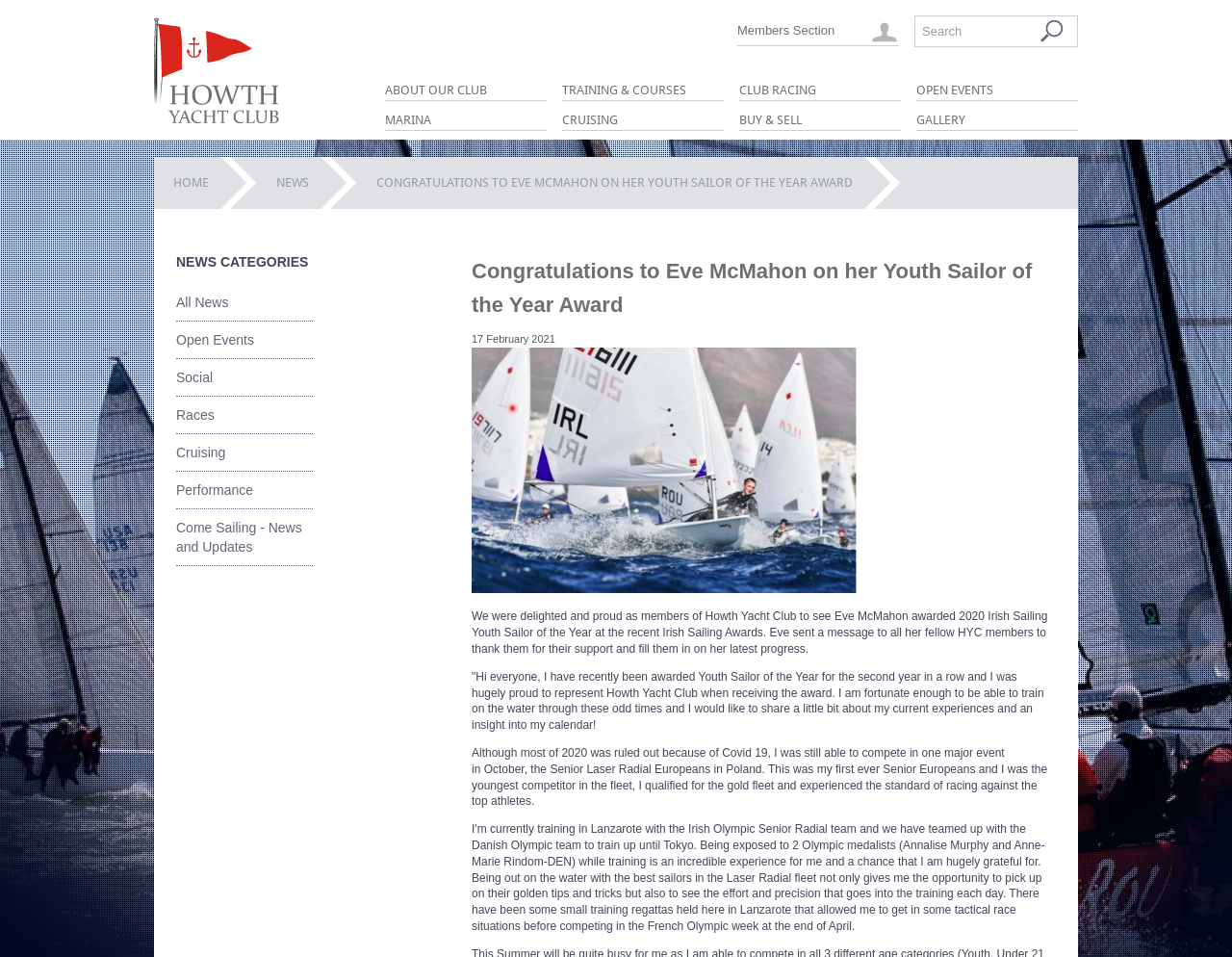What is the name of the award Eve McMahon received?
Please answer the question as detailed as possible based on the image.

I found the answer by reading the static text 'CONGRATULATIONS TO EVE MCMAHON ON HER YOUTH SAILOR OF THE YEAR AWARD' and also the static text 'We were delighted and proud as members of Howth Yacht Club to see Eve McMahon awarded 2020 Irish Sailing Youth Sailor of the Year at the recent Irish Sailing Awards.'